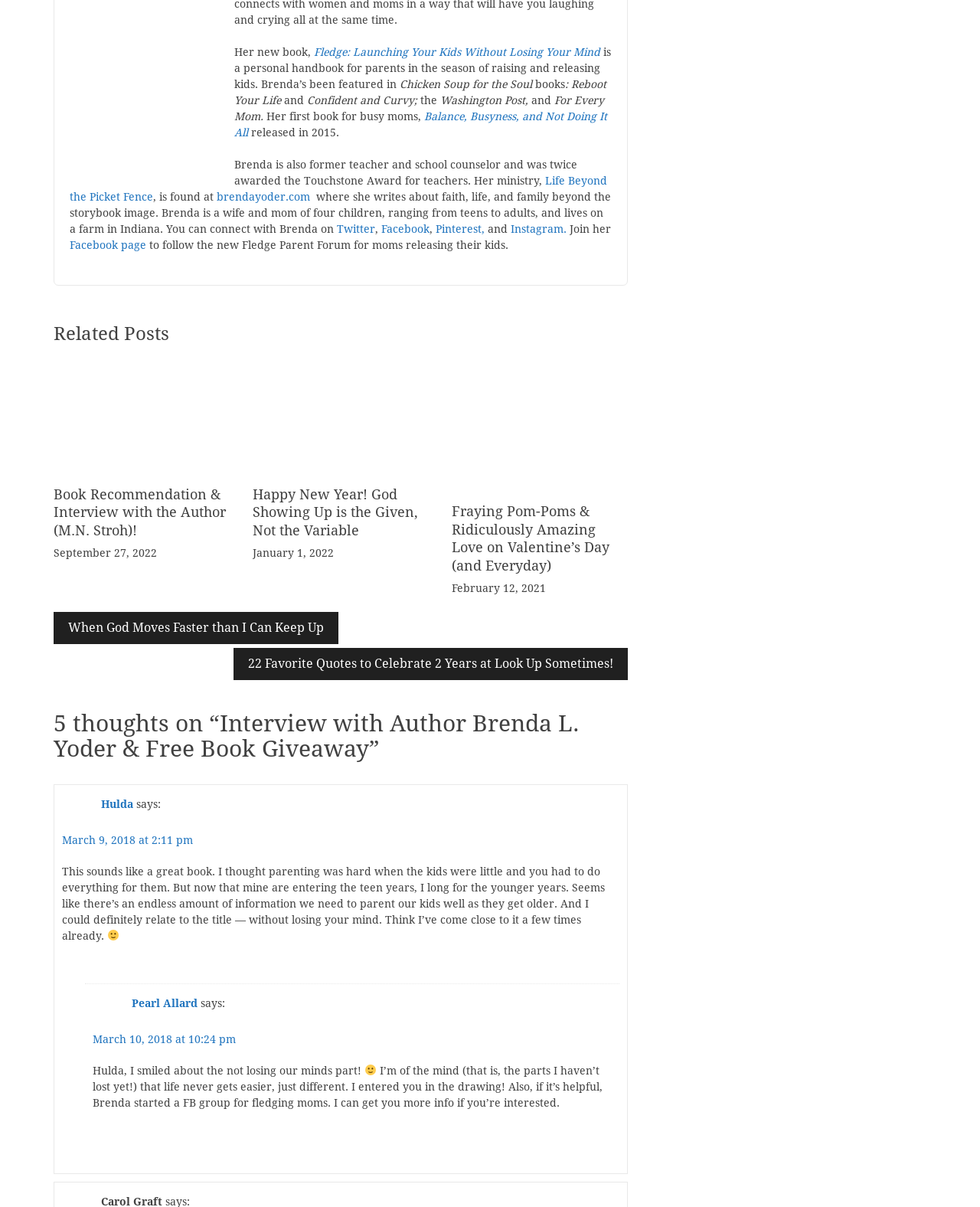Indicate the bounding box coordinates of the element that needs to be clicked to satisfy the following instruction: "Read the interview with author M.N. Stroh". The coordinates should be four float numbers between 0 and 1, i.e., [left, top, right, bottom].

[0.055, 0.403, 0.23, 0.446]